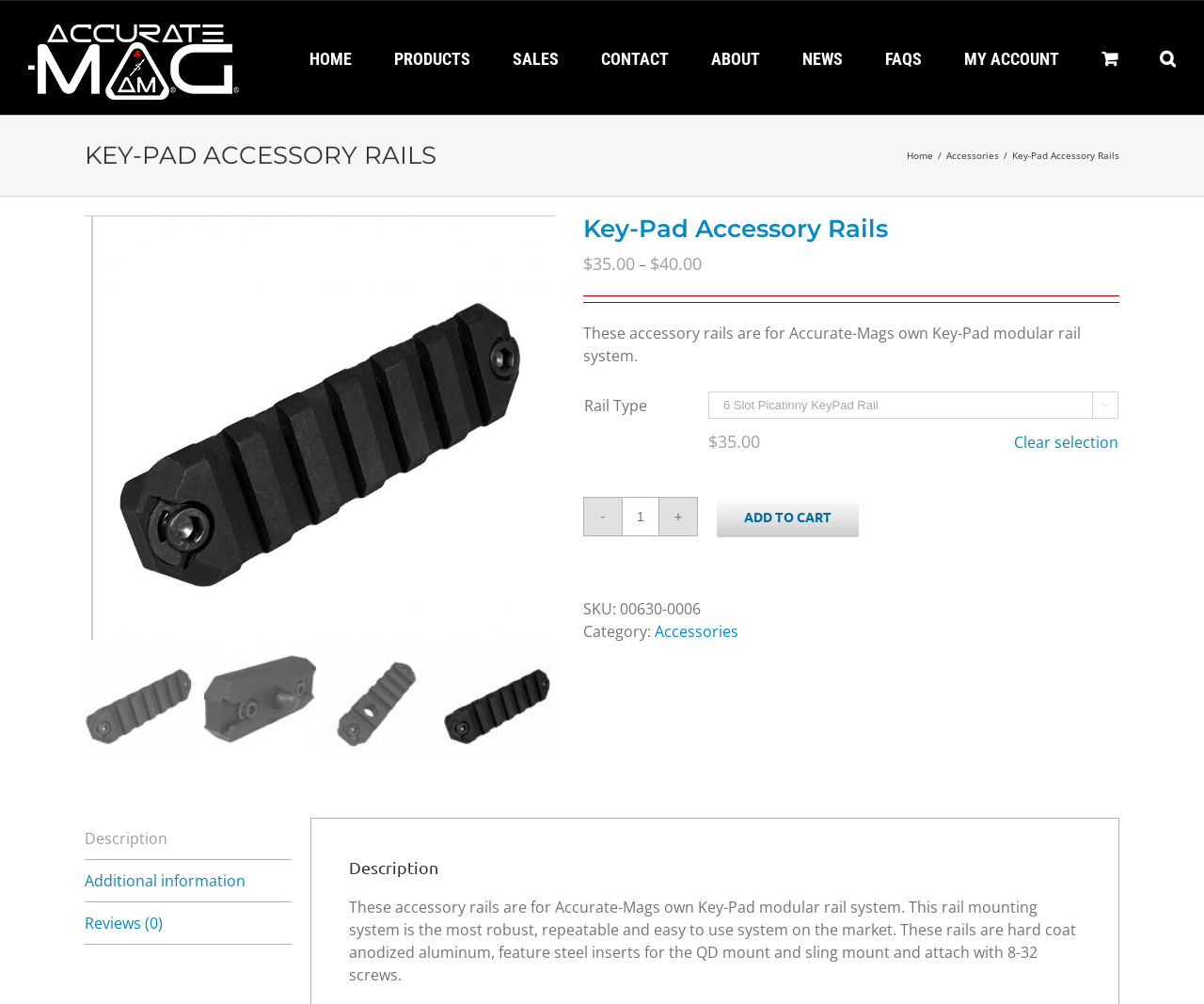Pinpoint the bounding box coordinates for the area that should be clicked to perform the following instruction: "Navigate to the HOME page".

[0.257, 0.034, 0.327, 0.081]